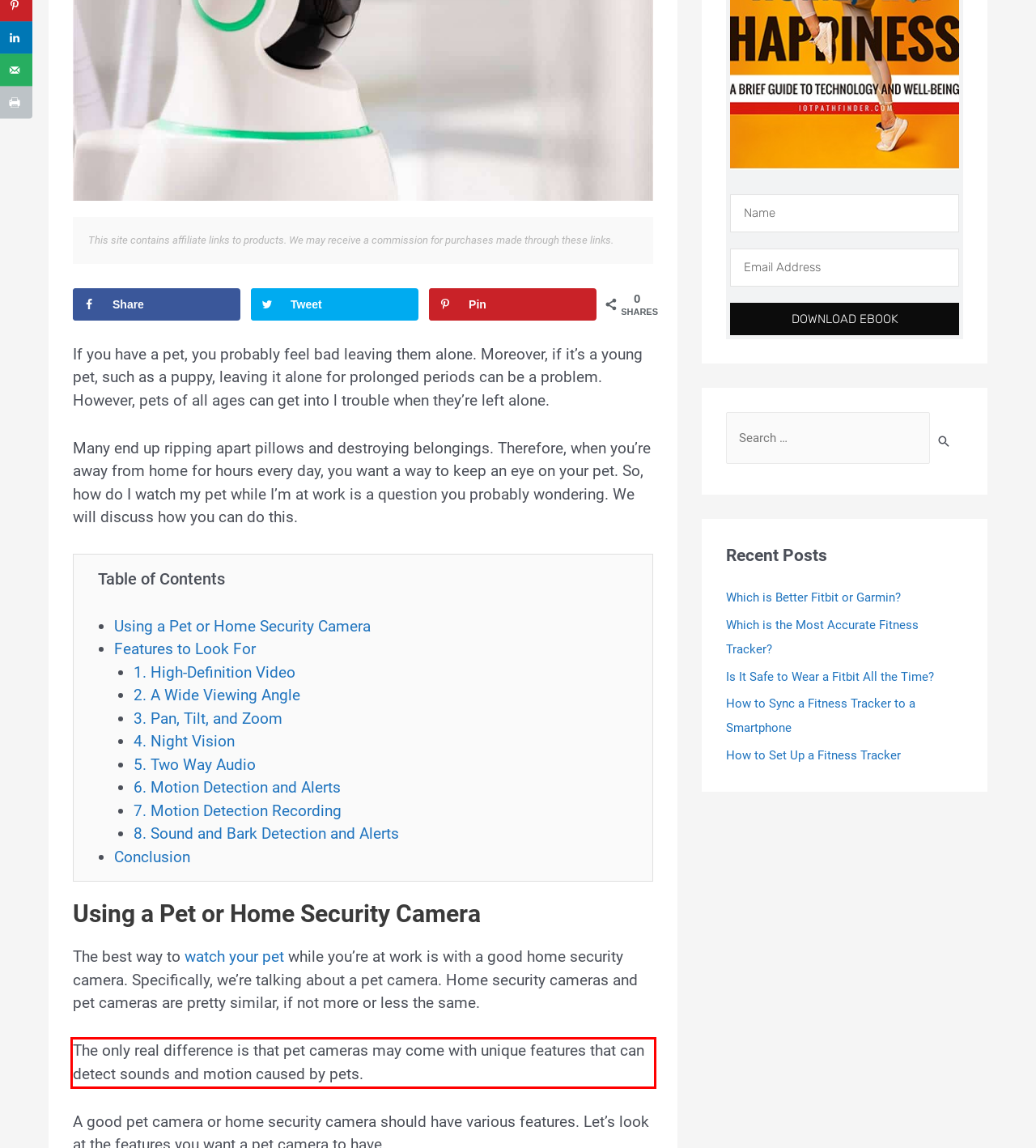You are given a screenshot showing a webpage with a red bounding box. Perform OCR to capture the text within the red bounding box.

The only real difference is that pet cameras may come with unique features that can detect sounds and motion caused by pets.